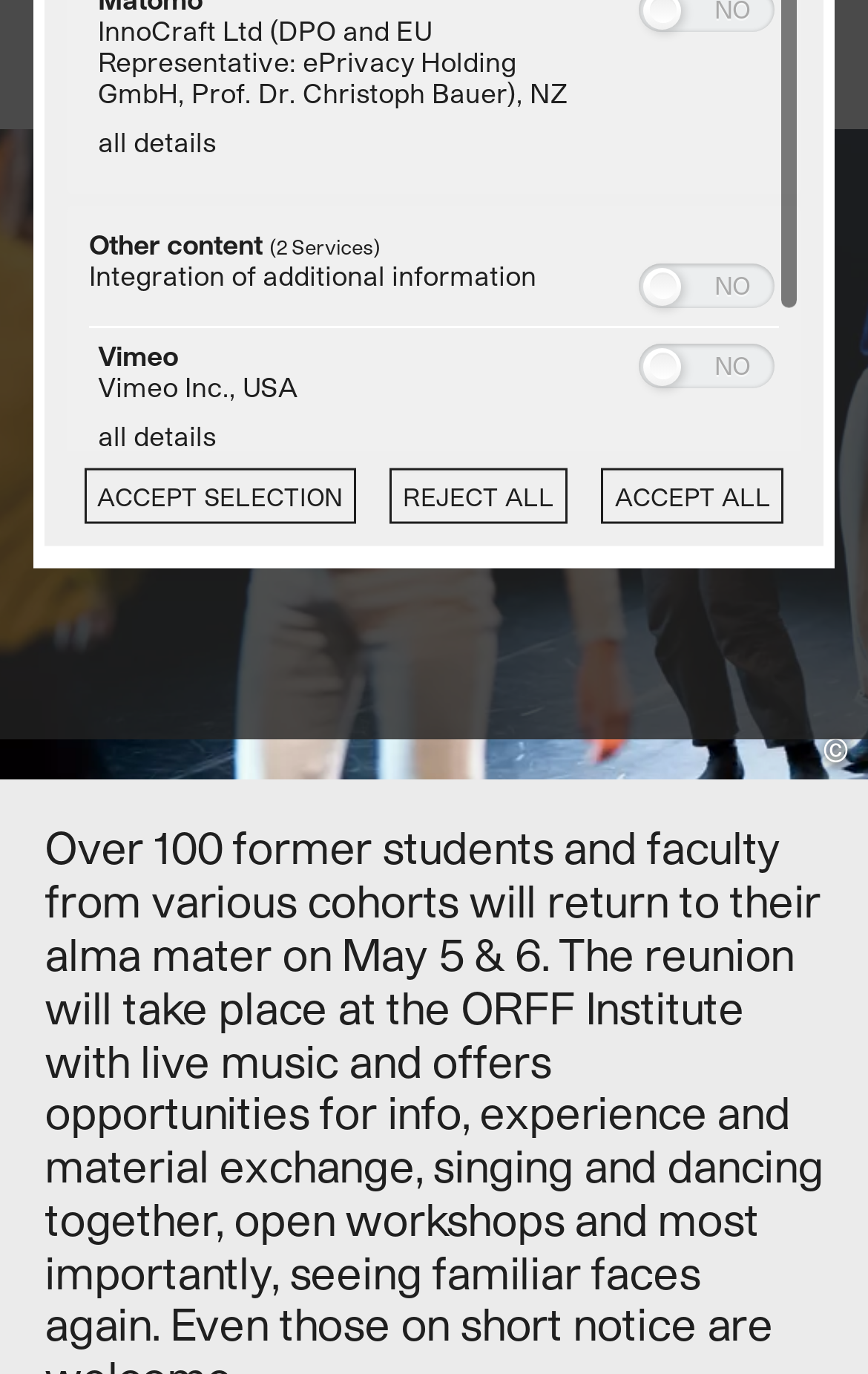Provide the bounding box coordinates of the HTML element this sentence describes: "REJECT ALL". The bounding box coordinates consist of four float numbers between 0 and 1, i.e., [left, top, right, bottom].

[0.449, 0.34, 0.654, 0.381]